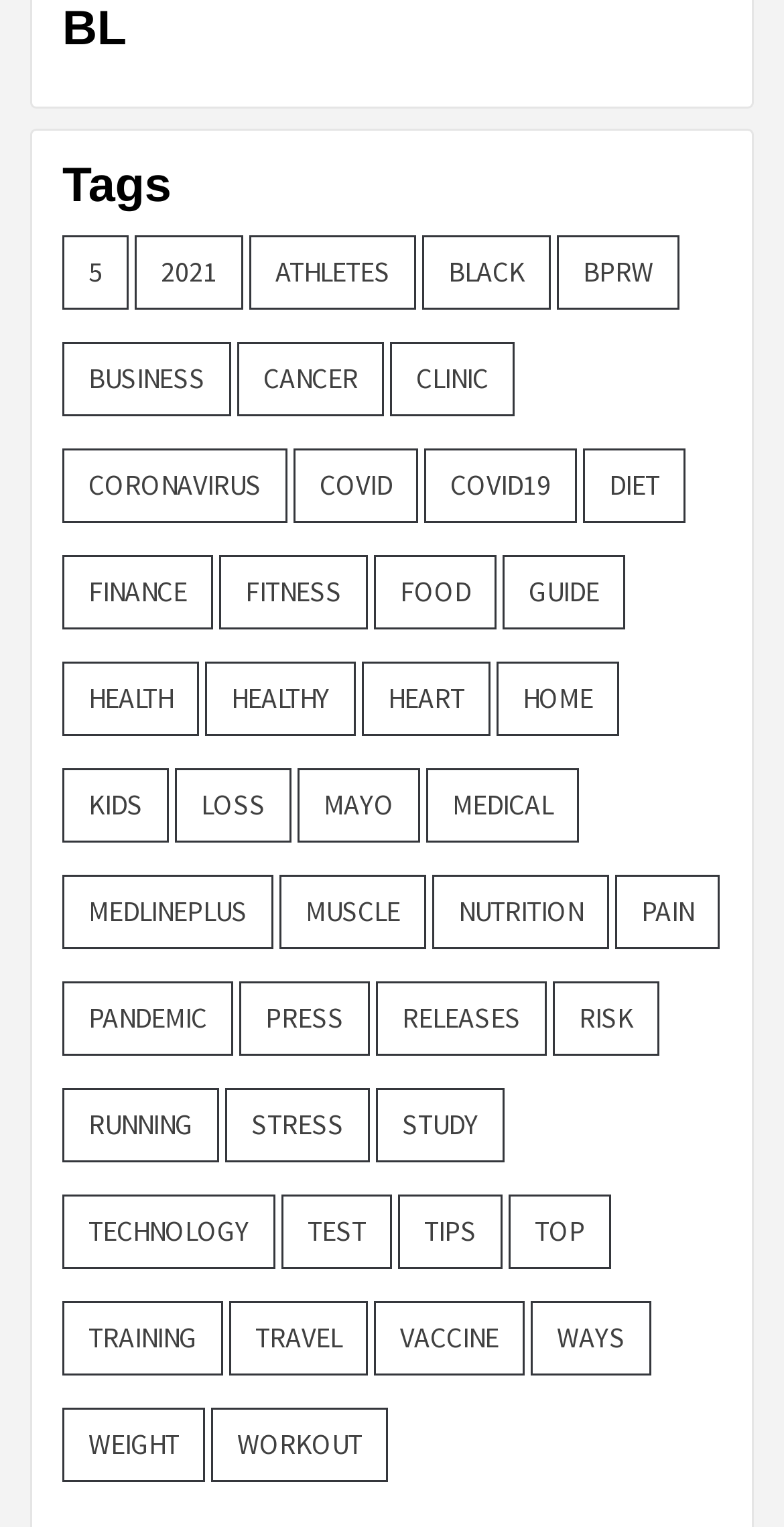Show the bounding box coordinates of the region that should be clicked to follow the instruction: "Read about 'FITNESS'."

[0.279, 0.363, 0.469, 0.412]